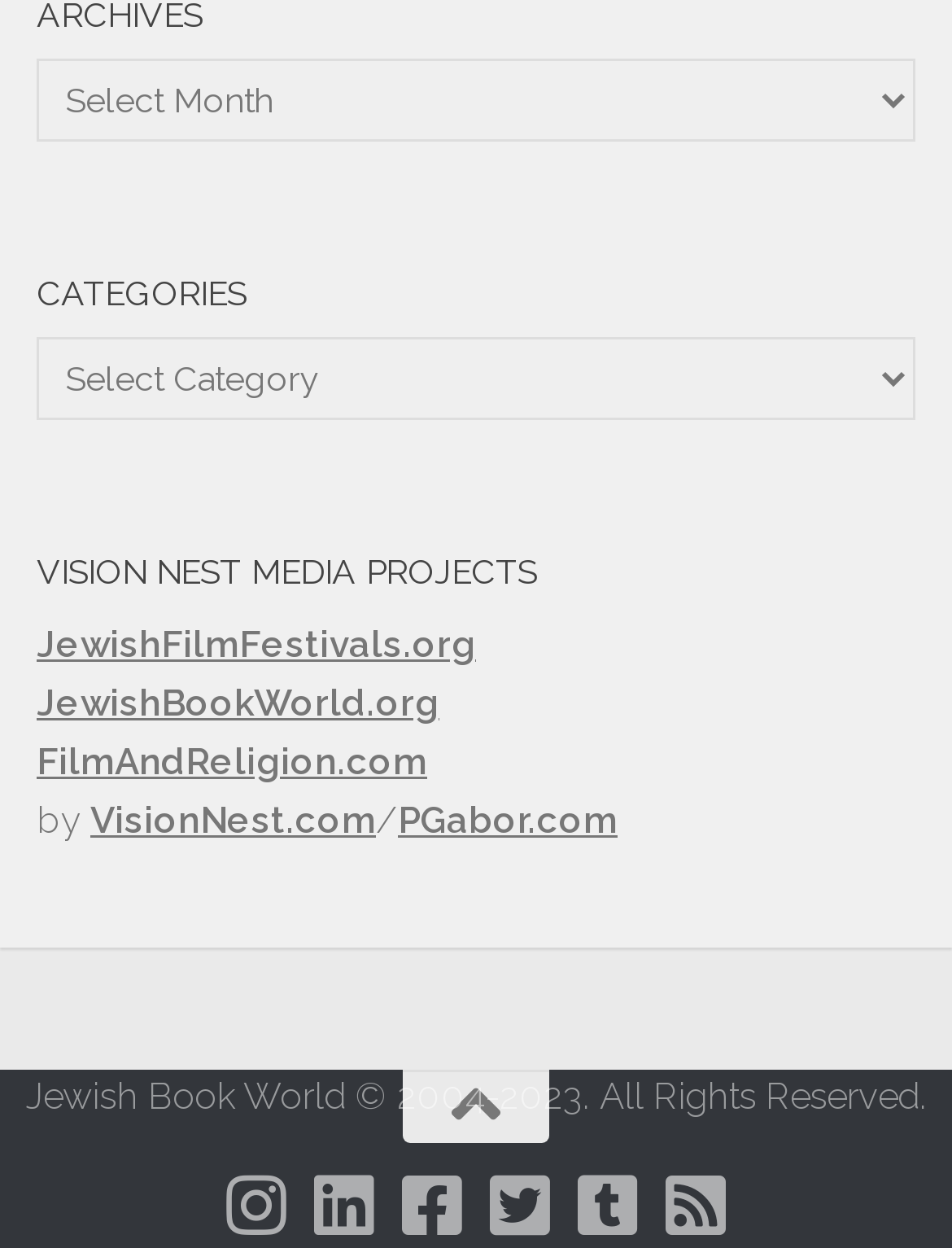Respond to the question below with a single word or phrase:
What is the name of the media project?

Vision Nest Media